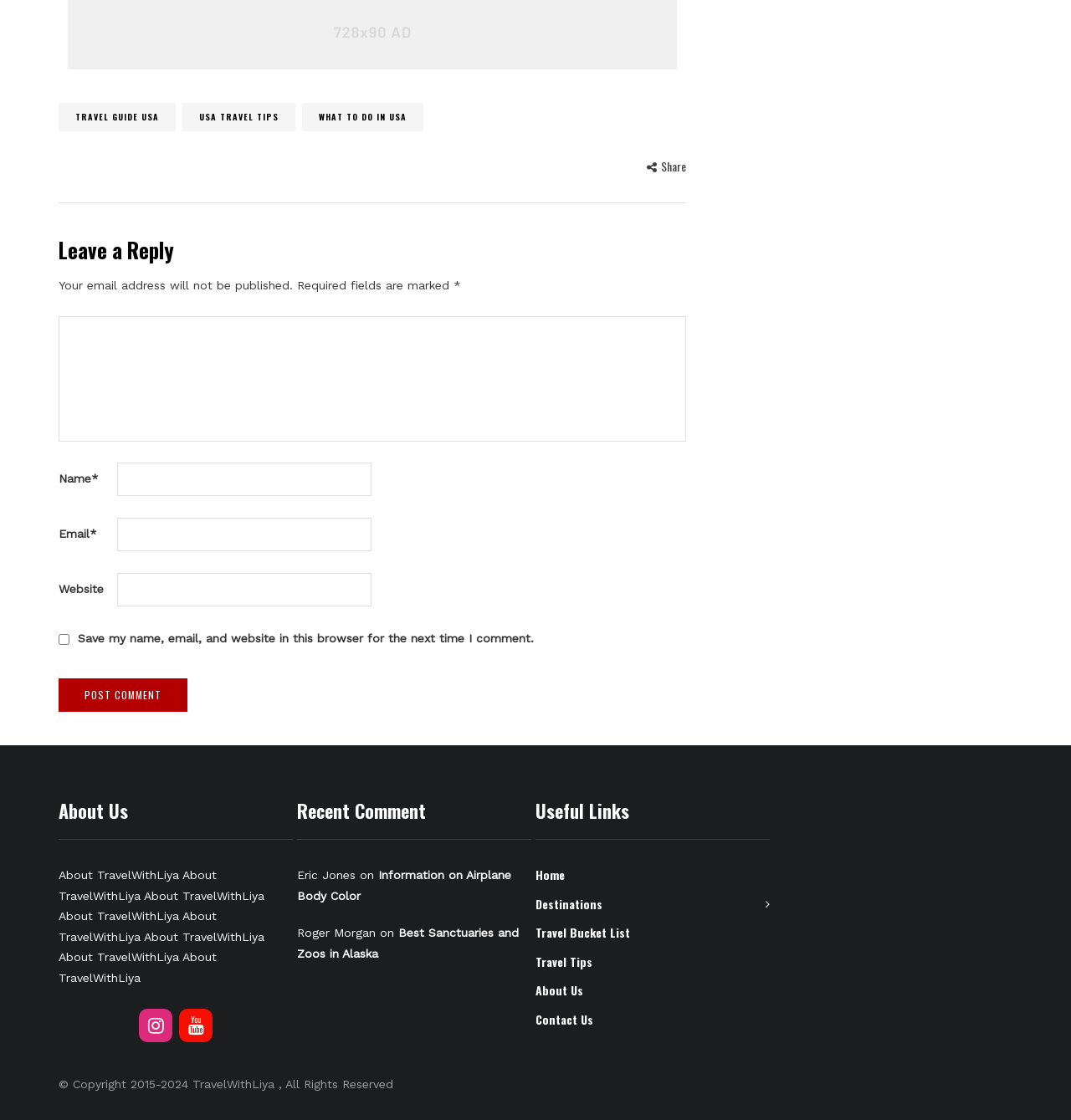Find the bounding box coordinates for the area you need to click to carry out the instruction: "Enter your name in the 'Name' field". The coordinates should be four float numbers between 0 and 1, indicated as [left, top, right, bottom].

[0.109, 0.413, 0.347, 0.443]